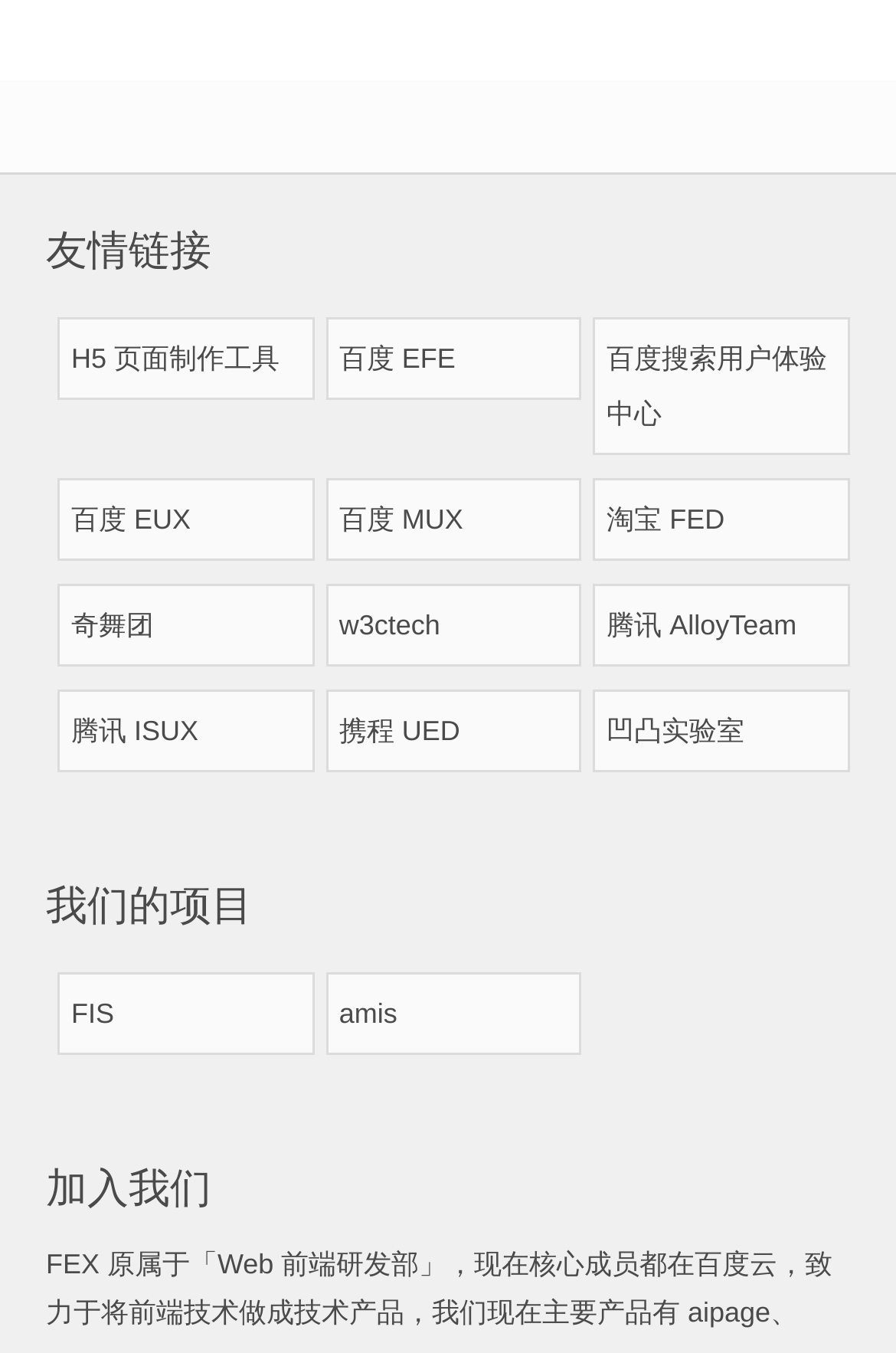Please mark the bounding box coordinates of the area that should be clicked to carry out the instruction: "check out the 奇舞团 website".

[0.064, 0.431, 0.35, 0.493]